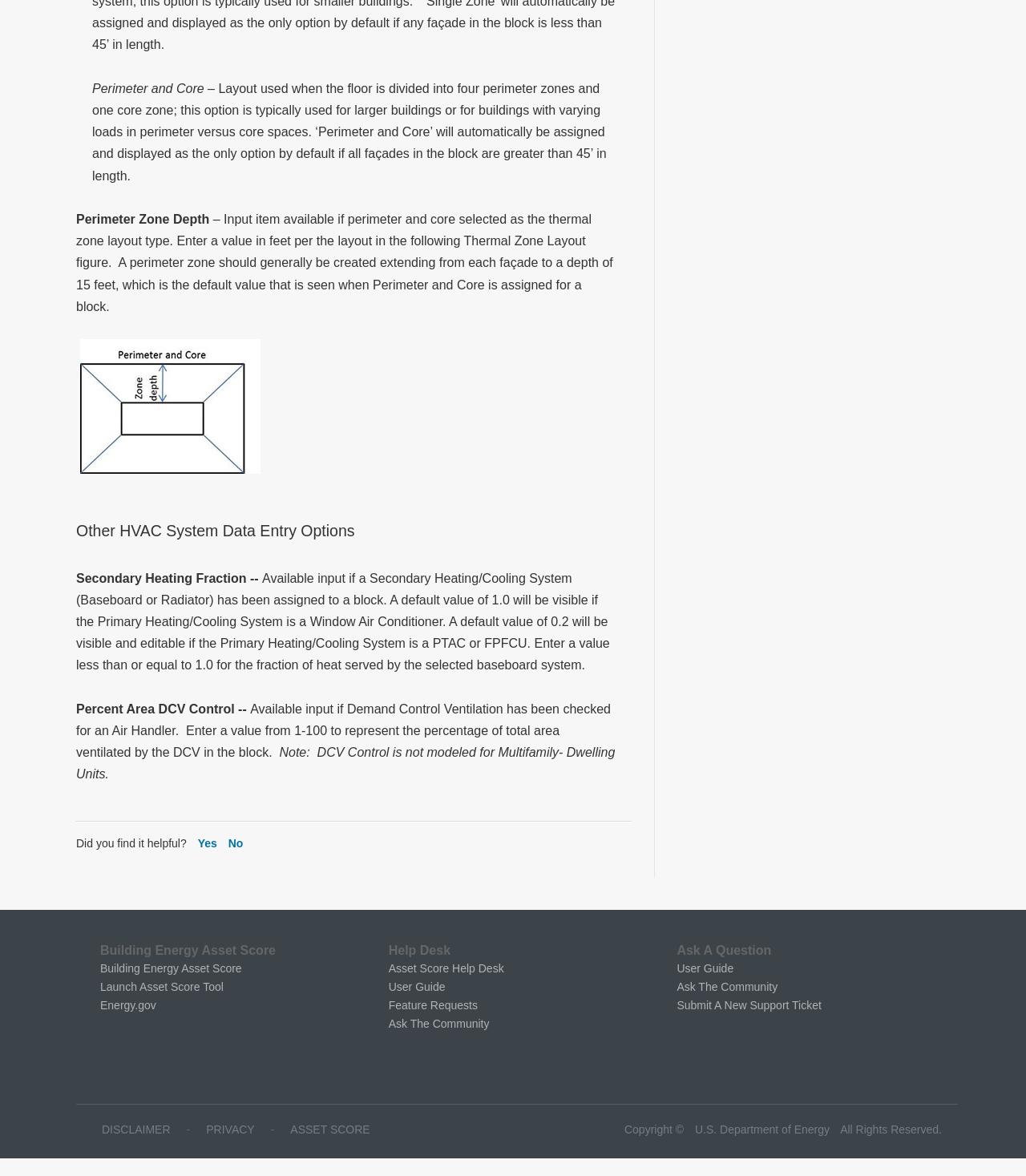Can you specify the bounding box coordinates of the area that needs to be clicked to fulfill the following instruction: "Enter a value for 'Perimeter Zone Depth'"?

[0.074, 0.181, 0.204, 0.192]